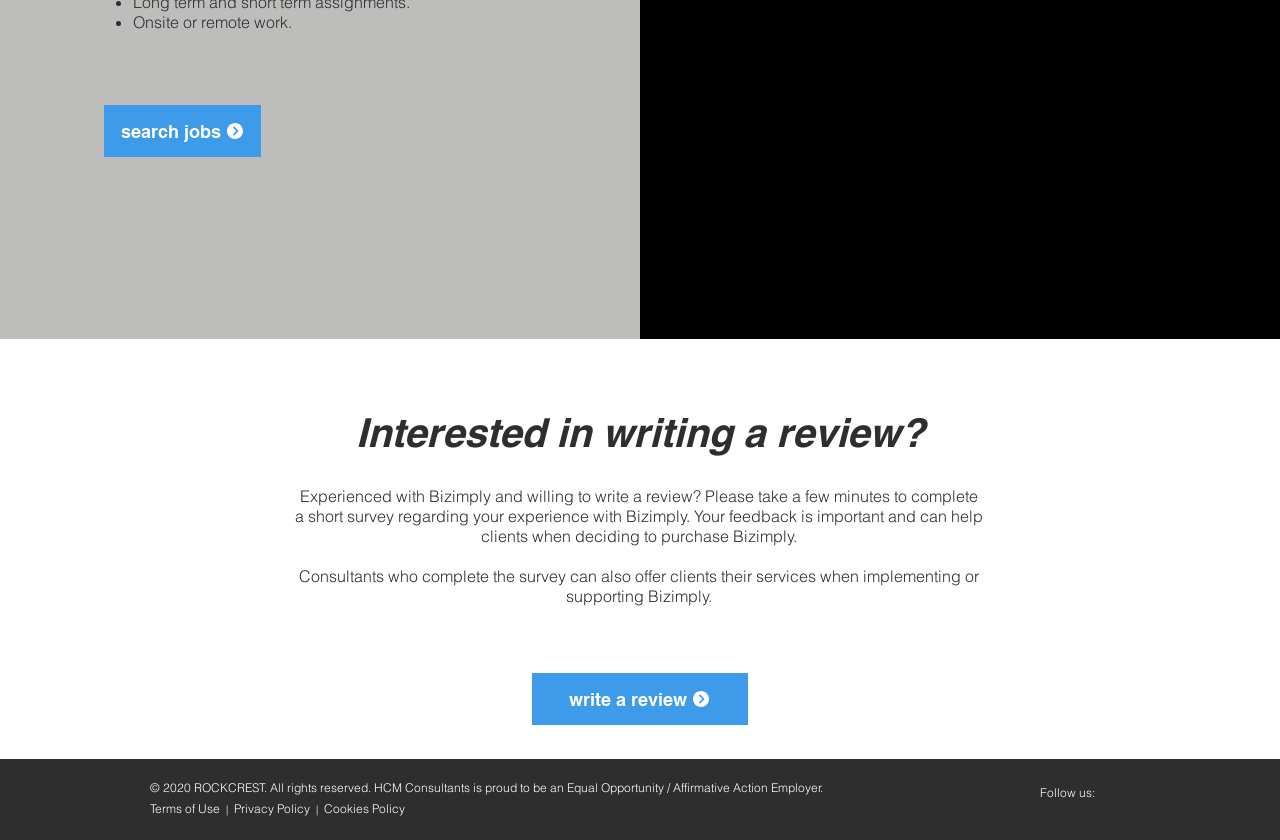Based on the image, provide a detailed response to the question:
What is the first option to search for?

The first option to search for is 'jobs' because the link 'search jobs' is located at the top of the webpage, indicating that it is a primary function of the website.